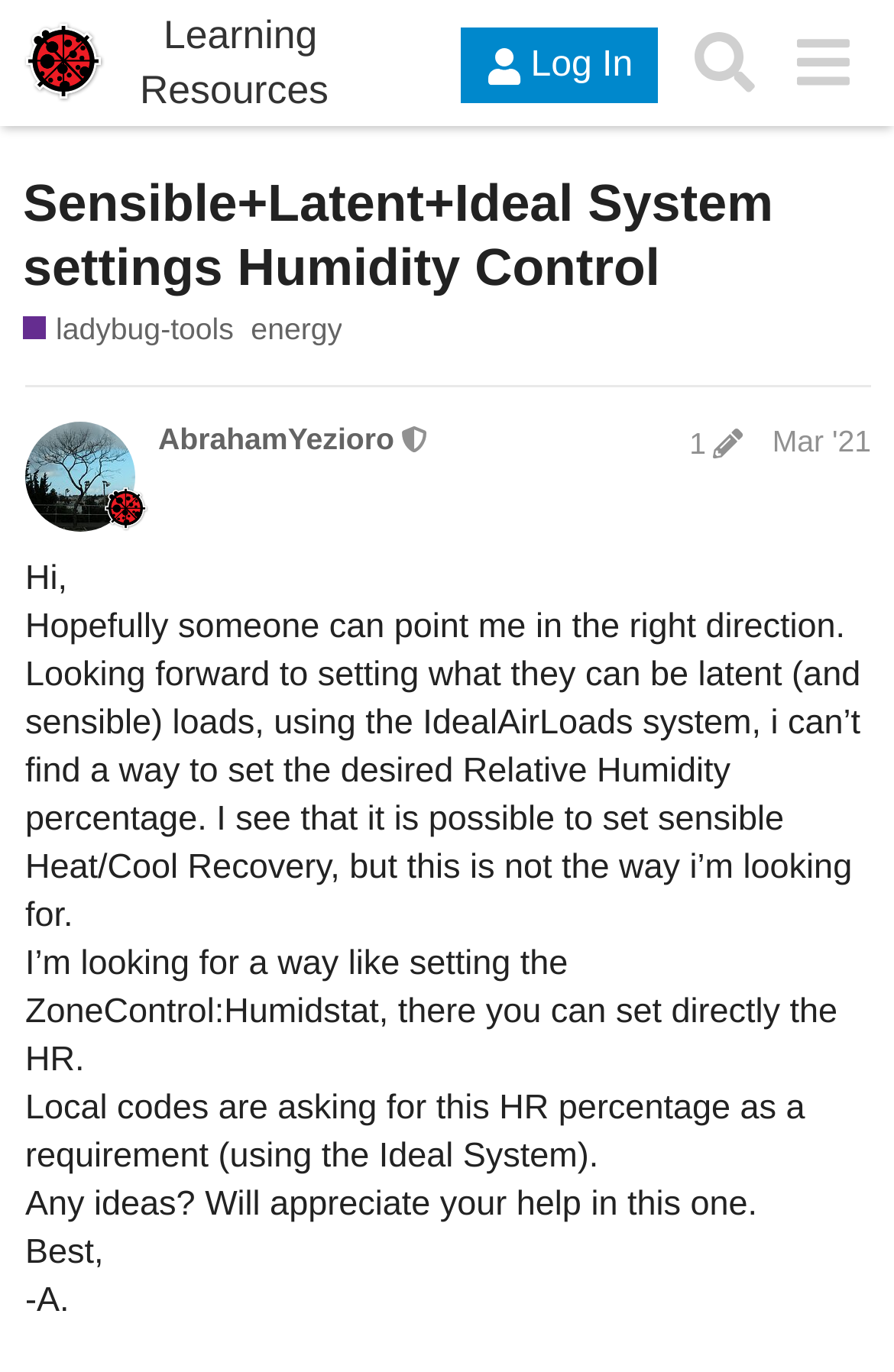What is the purpose of setting the Relative Humidity percentage?
Please respond to the question with as much detail as possible.

The user needs to set the Relative Humidity percentage because it is a requirement by local codes, and they are using the Ideal System.